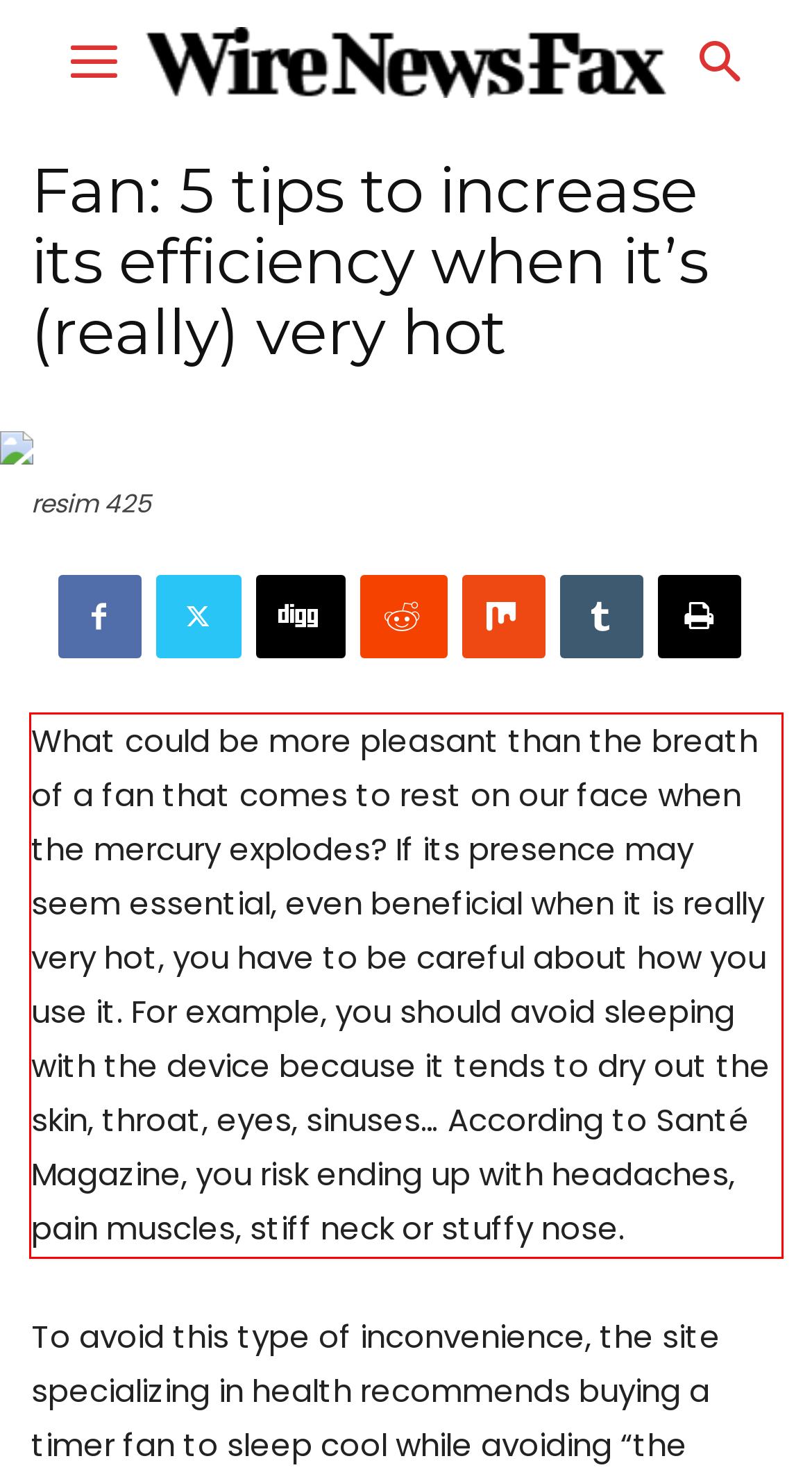Please perform OCR on the text within the red rectangle in the webpage screenshot and return the text content.

What could be more pleasant than the breath of a fan that comes to rest on our face when the mercury explodes? If its presence may seem essential, even beneficial when it is really very hot, you have to be careful about how you use it. For example, you should avoid sleeping with the device because it tends to dry out the skin, throat, eyes, sinuses… According to Santé Magazine, you risk ending up with headaches, pain muscles, stiff neck or stuffy nose.